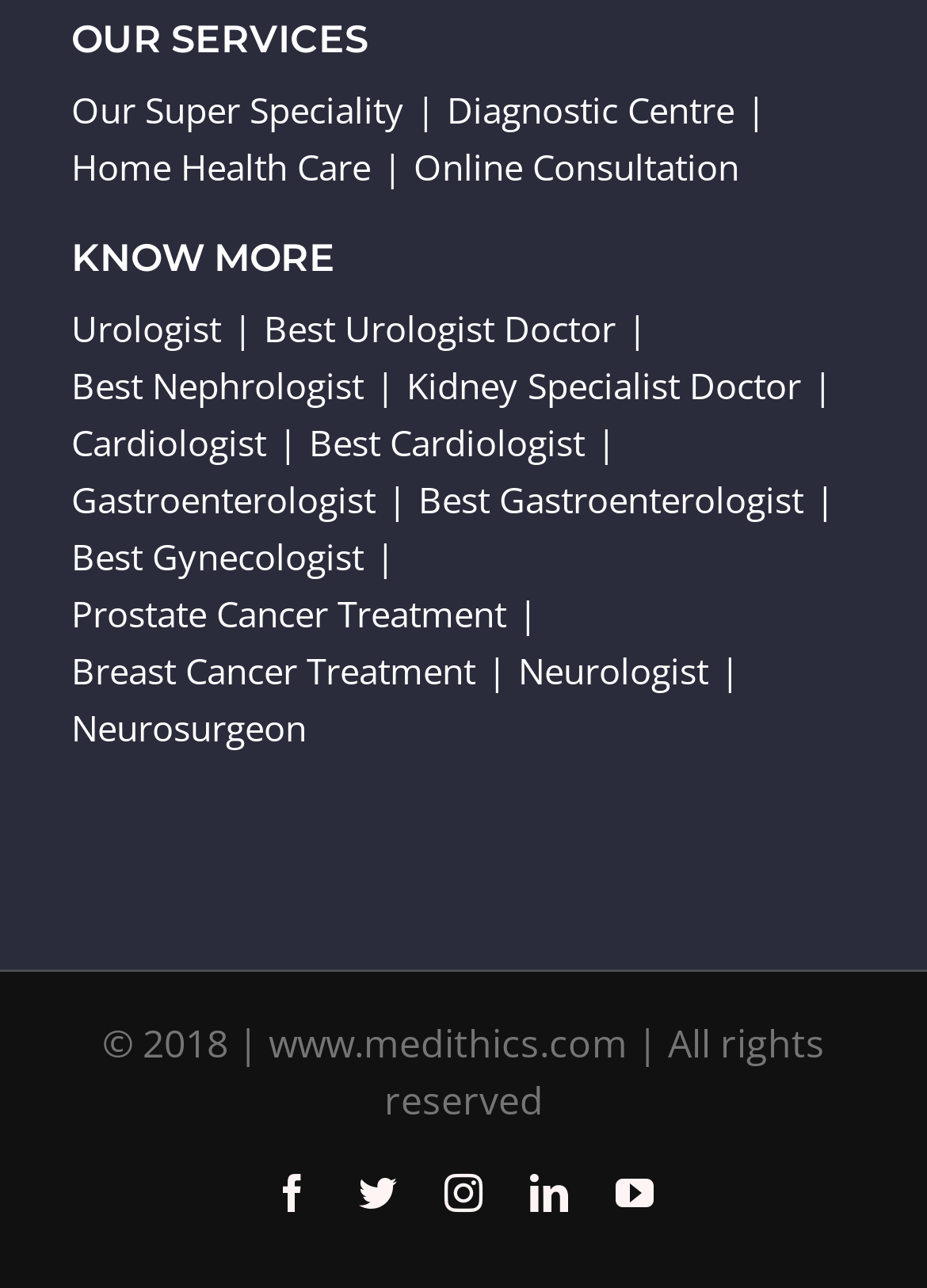Identify the bounding box coordinates of the section that should be clicked to achieve the task described: "Check Neurosurgeon link".

[0.077, 0.544, 0.331, 0.586]